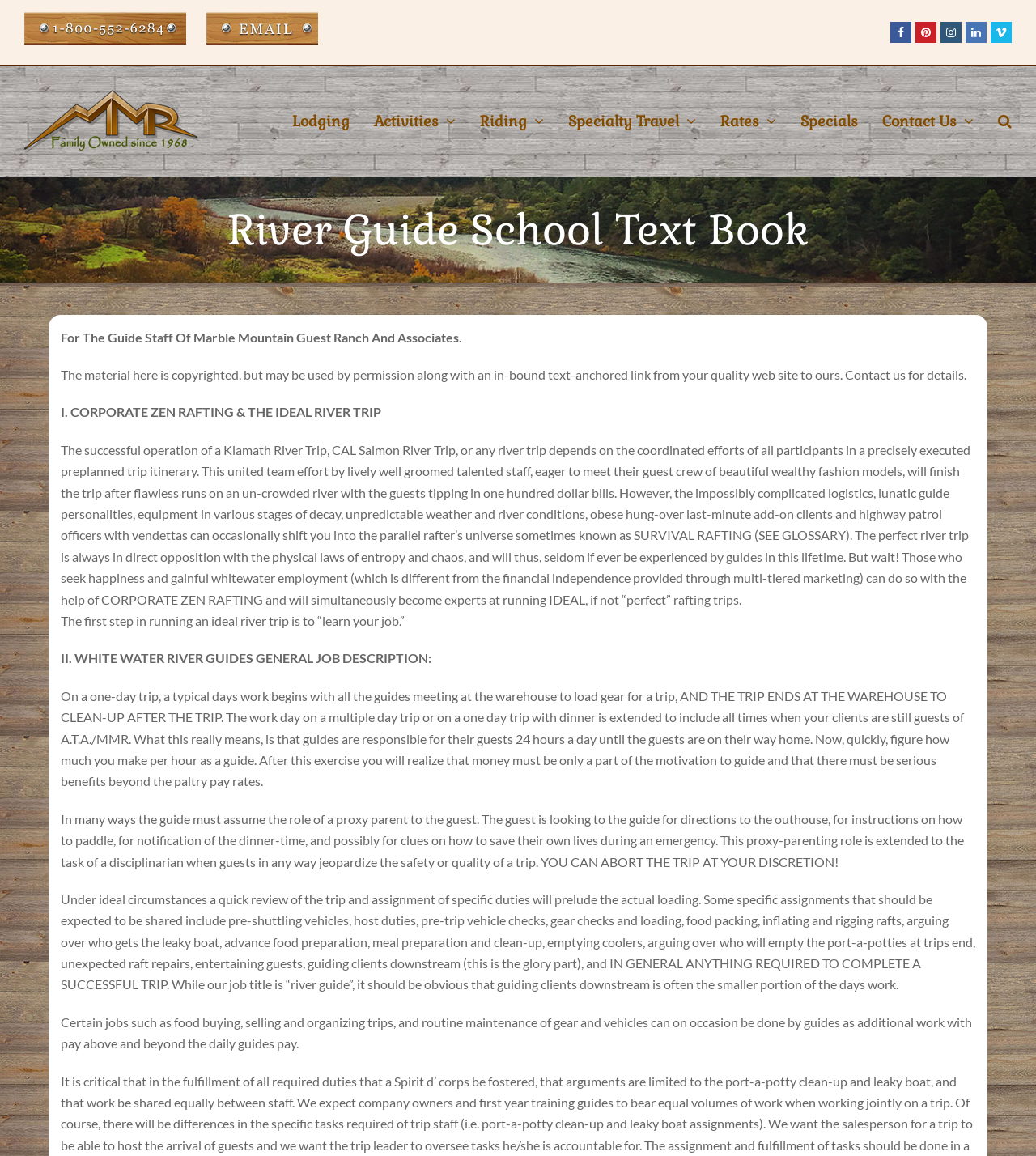Answer the question using only one word or a concise phrase: What is the purpose of the river guide?

To guide clients downstream